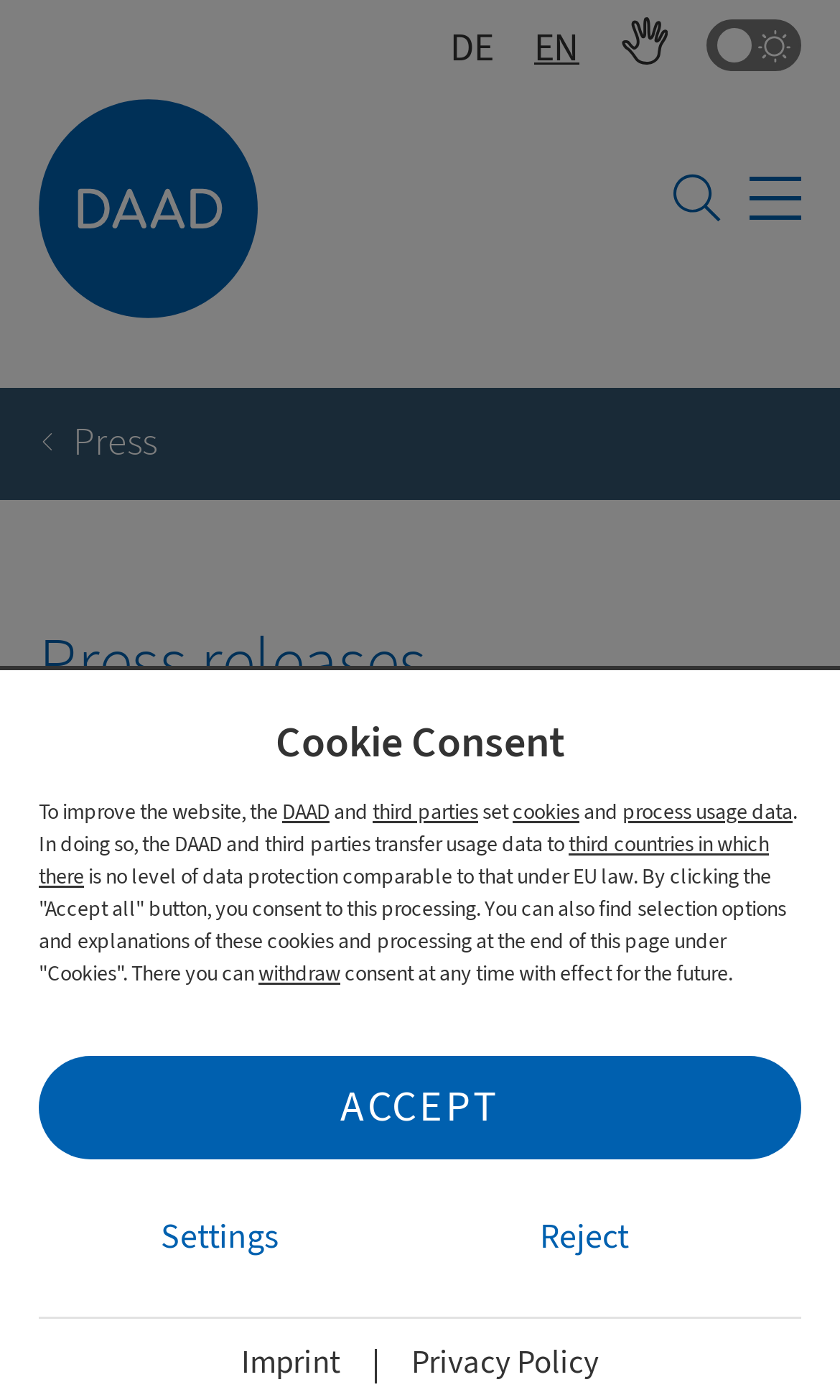Answer succinctly with a single word or phrase:
What is the purpose of the press releases?

To inform about important developments